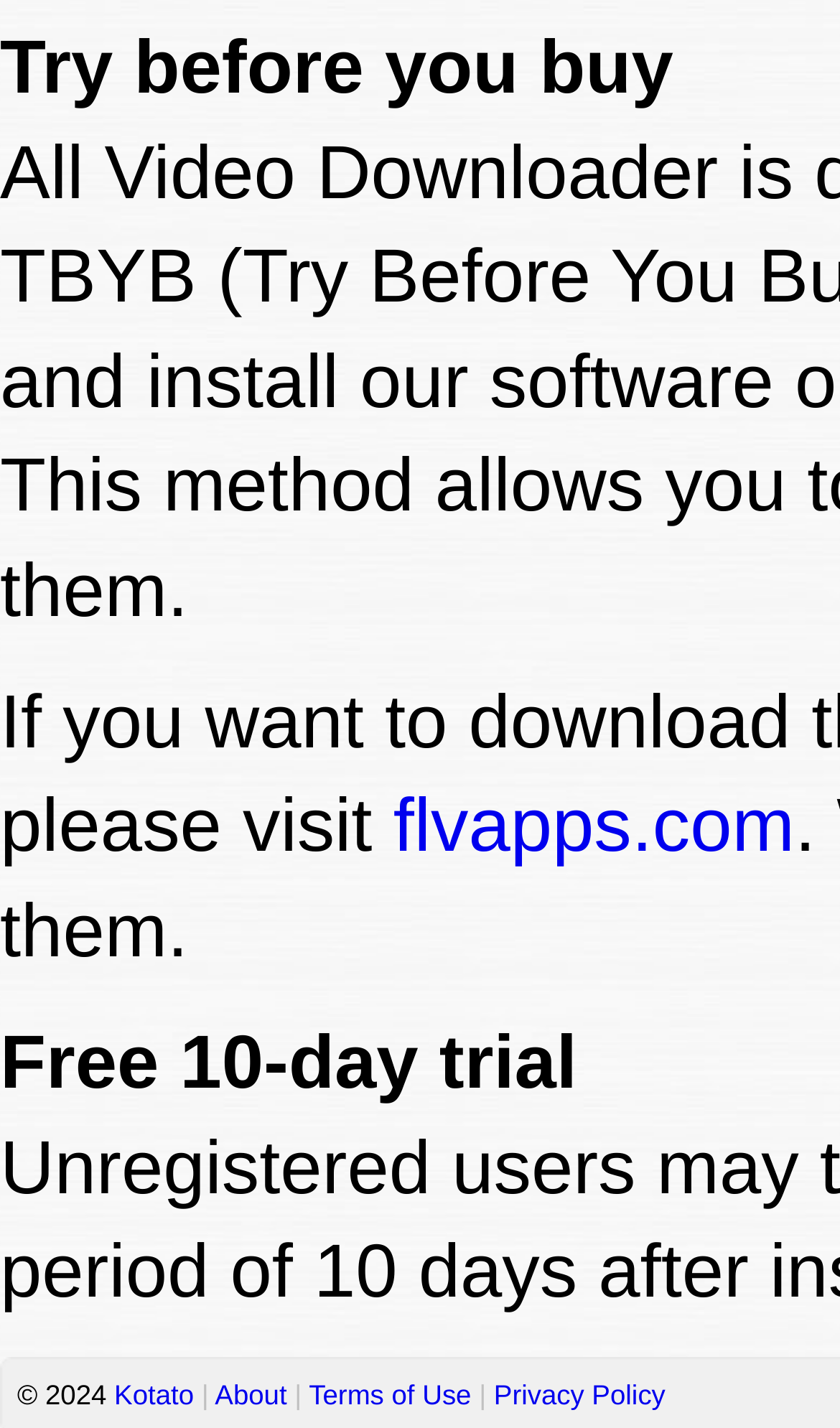Please provide a one-word or short phrase answer to the question:
What is the slogan of the webpage?

Try before you buy